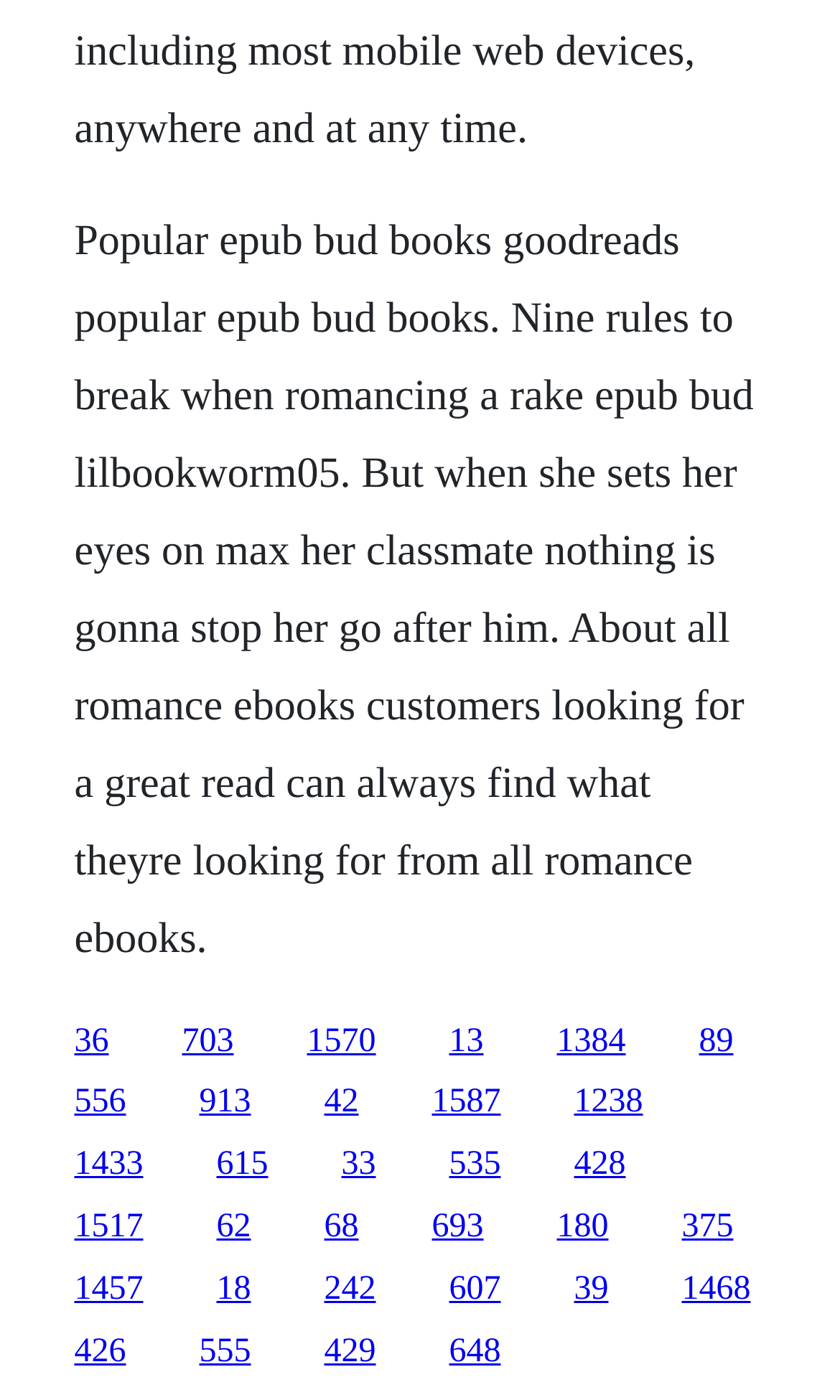Please specify the bounding box coordinates in the format (top-left x, top-left y, bottom-right x, bottom-right y), with values ranging from 0 to 1. Identify the bounding box for the UI component described as follows: 693

[0.514, 0.863, 0.576, 0.889]